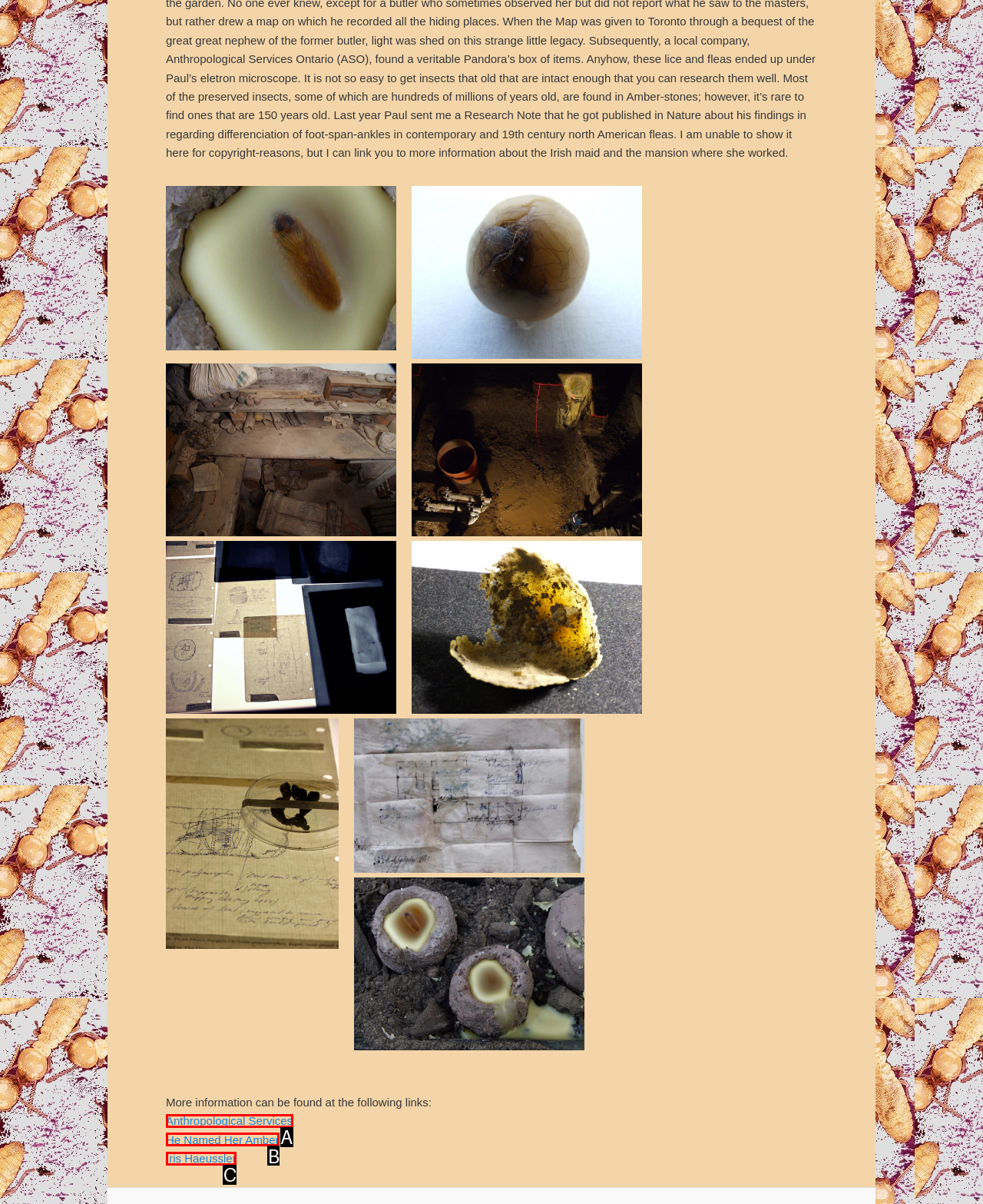Determine which option fits the element description: Anthropological Services
Answer with the option’s letter directly.

A